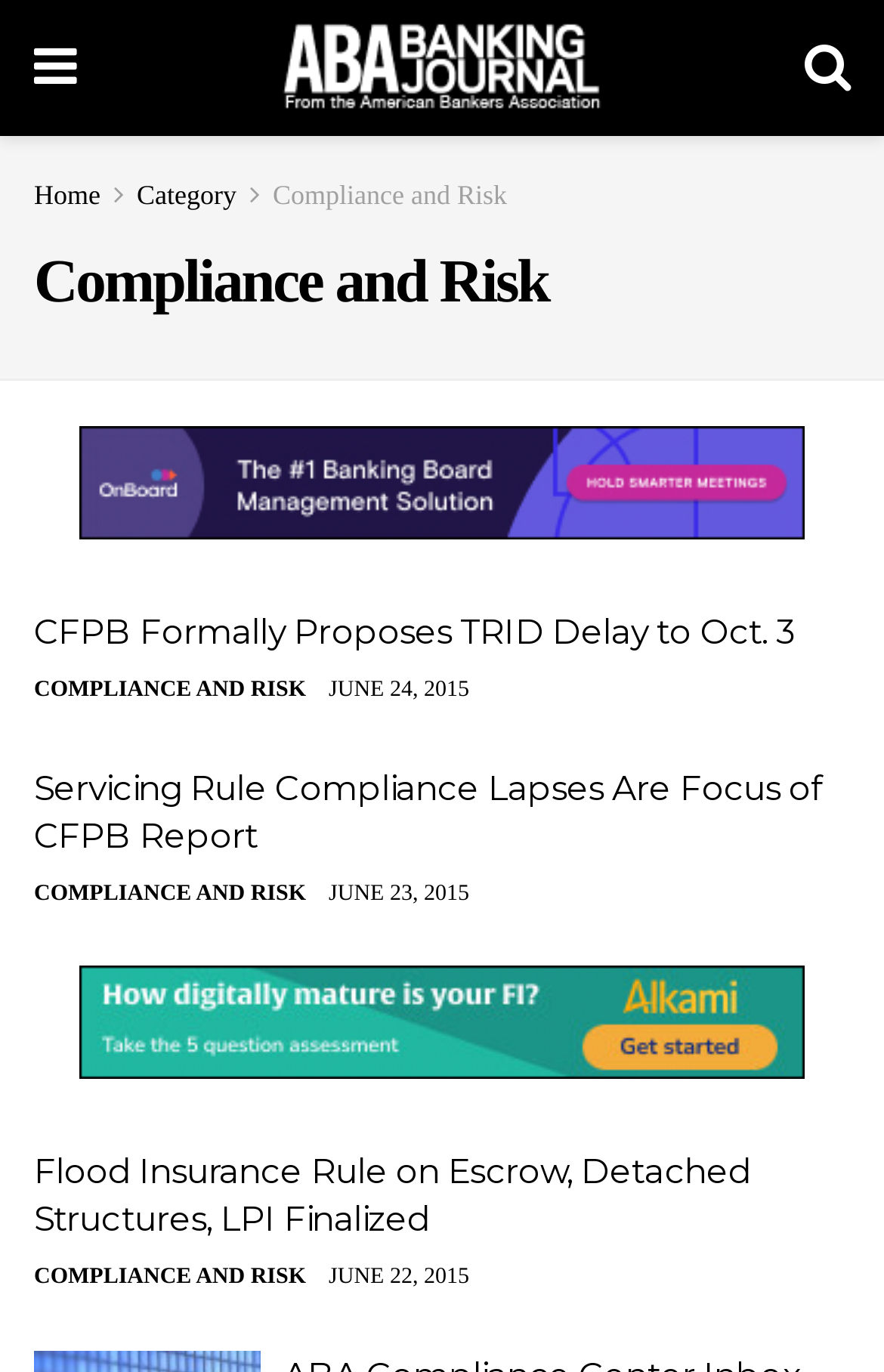What is the category of the current webpage?
Using the image, provide a detailed and thorough answer to the question.

The category of the current webpage can be determined by looking at the navigation links at the top of the page, where 'Compliance and Risk' is one of the options.